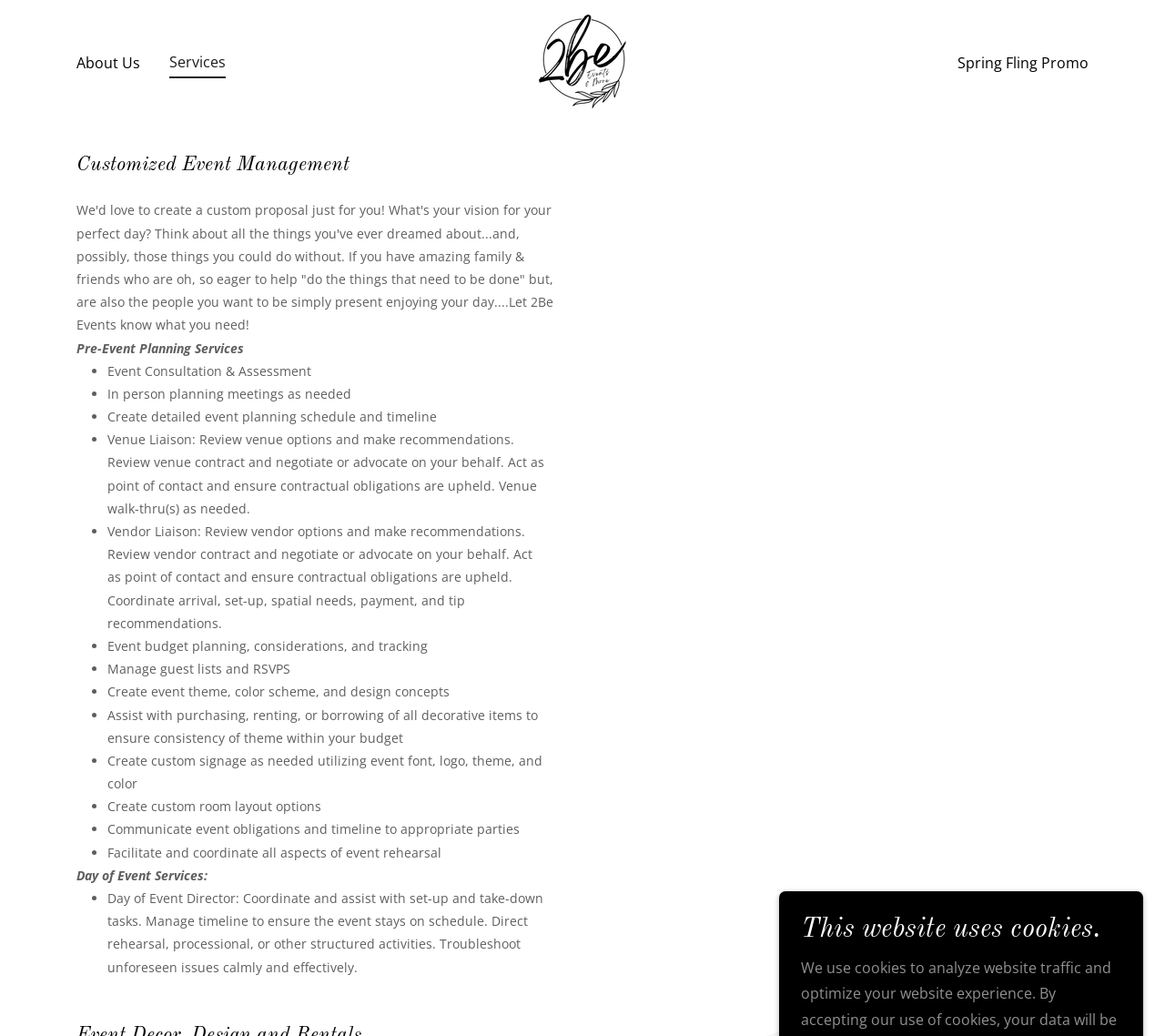Respond to the following question with a brief word or phrase:
What is the main service offered by 2b Events?

Event Management